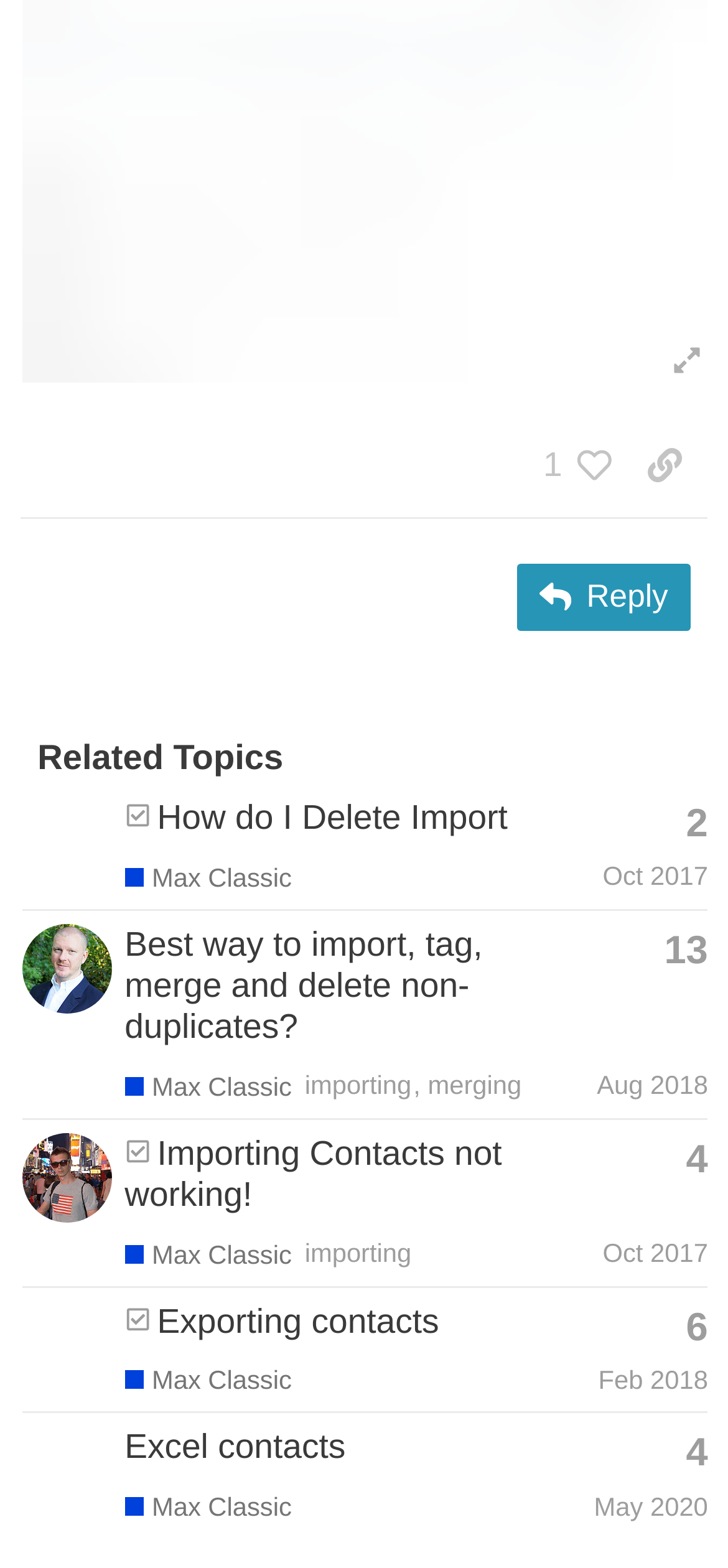Please specify the bounding box coordinates of the area that should be clicked to accomplish the following instruction: "Copy a link to this post to clipboard". The coordinates should consist of four float numbers between 0 and 1, i.e., [left, top, right, bottom].

[0.854, 0.273, 0.973, 0.32]